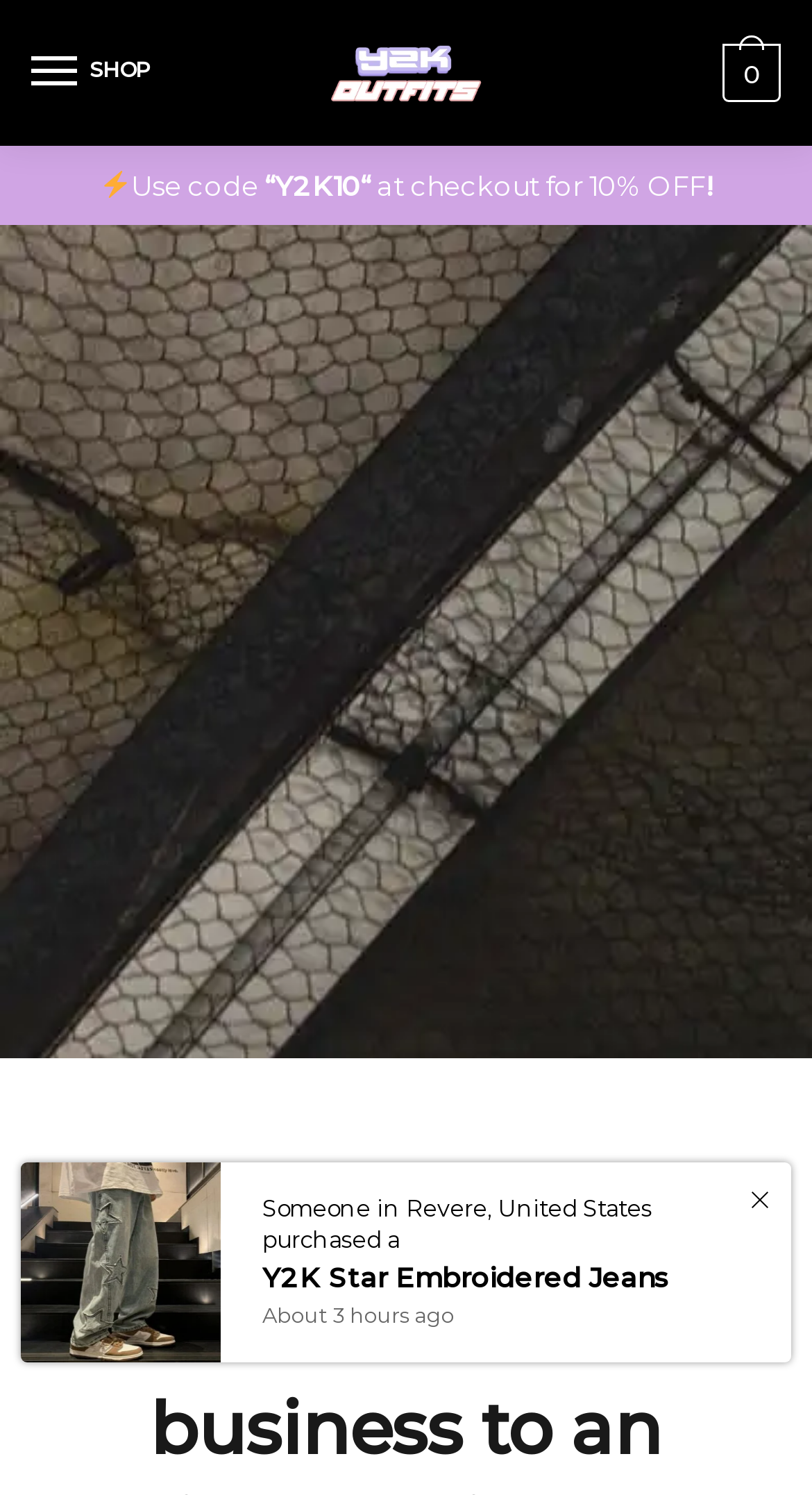Bounding box coordinates are specified in the format (top-left x, top-left y, bottom-right x, bottom-right y). All values are floating point numbers bounded between 0 and 1. Please provide the bounding box coordinate of the region this sentence describes: SHOP

[0.038, 0.028, 0.192, 0.07]